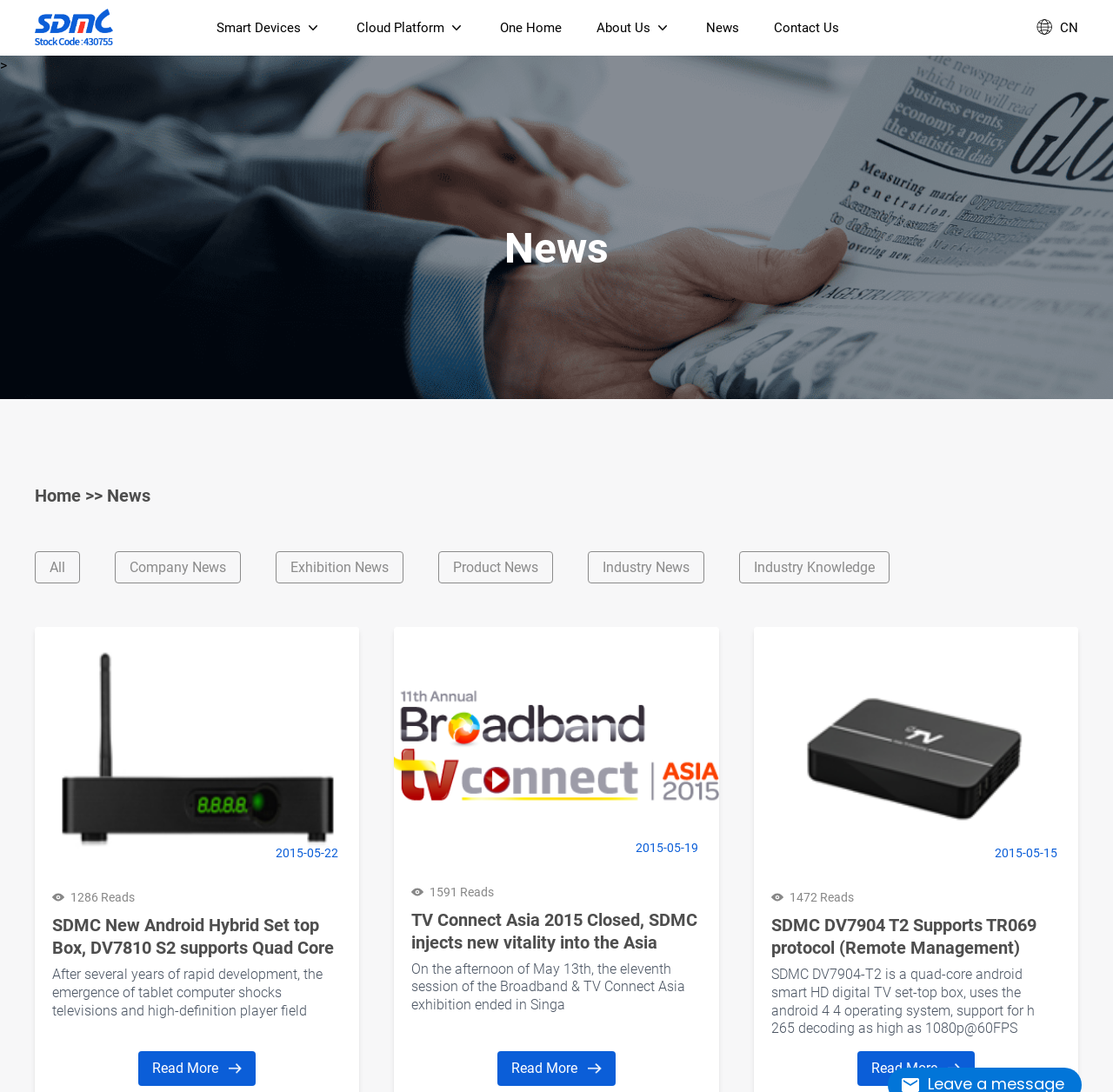What is the topic of the news article 'SDMC New Android Hybrid Set top Box, DV7810 S2 supports Quad Core CPU'?
Analyze the image and provide a thorough answer to the question.

The news article with the title 'SDMC New Android Hybrid Set top Box, DV7810 S2 supports Quad Core CPU' is about a new product or technology related to set-top boxes, specifically one that supports quad-core CPU.